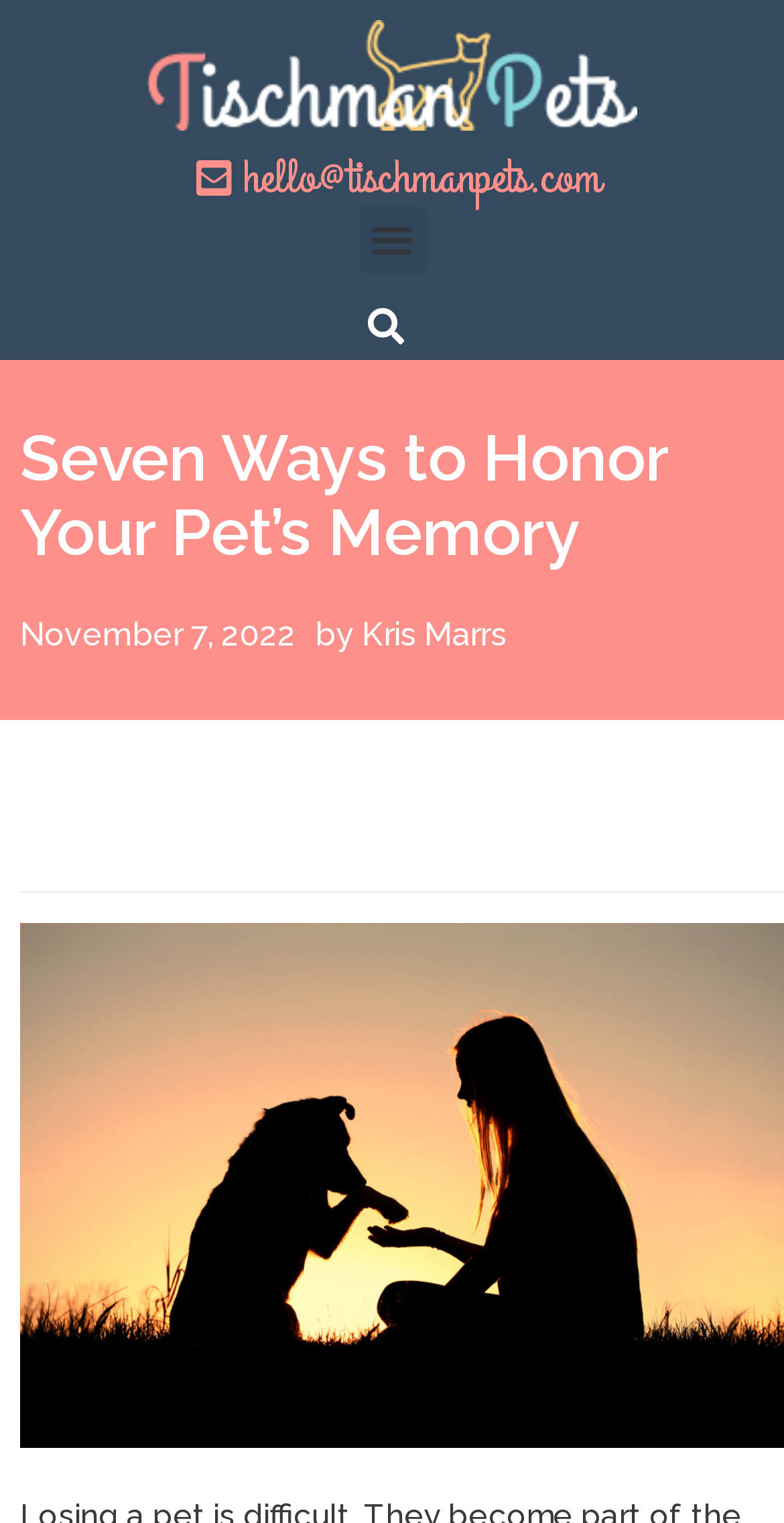Create a detailed narrative describing the layout and content of the webpage.

The webpage is about honoring the memory of a beloved pet. At the top left of the page, there is a logo of "Tischman Pets" with a link to the website. Below the logo, there is a horizontal navigation menu with a "Menu Toggle" button on the right side. Next to the button, there is a search bar with a "Search" button.

The main content of the page is headed by a title "Seven Ways to Honor Your Pet’s Memory" which is prominently displayed in the middle of the page. Below the title, there is a publication date "November 7, 2022" on the left side, followed by the author's name "Kris Marrs" on the right side.

There are no images on the page apart from the logo. The overall structure of the page is simple and easy to navigate, with a clear hierarchy of elements.